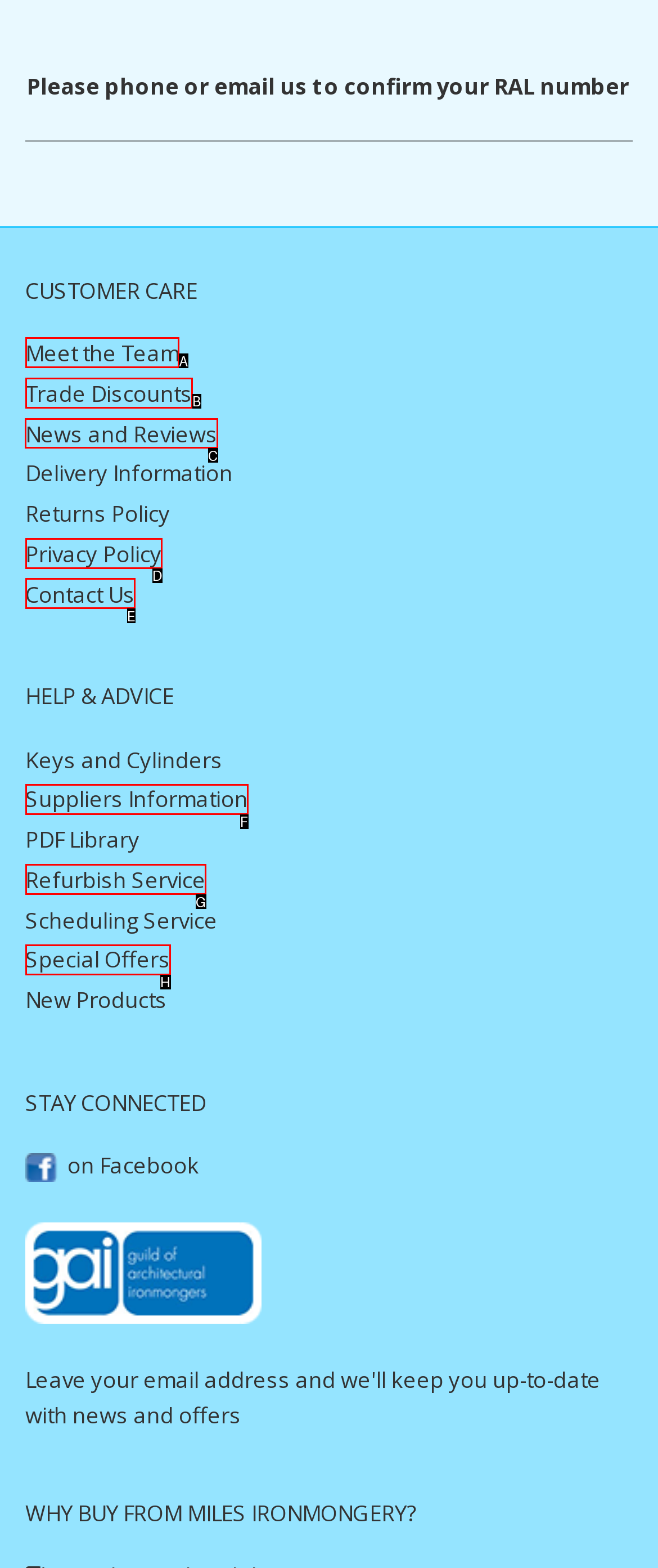Decide which letter you need to select to fulfill the task: View news and reviews
Answer with the letter that matches the correct option directly.

C